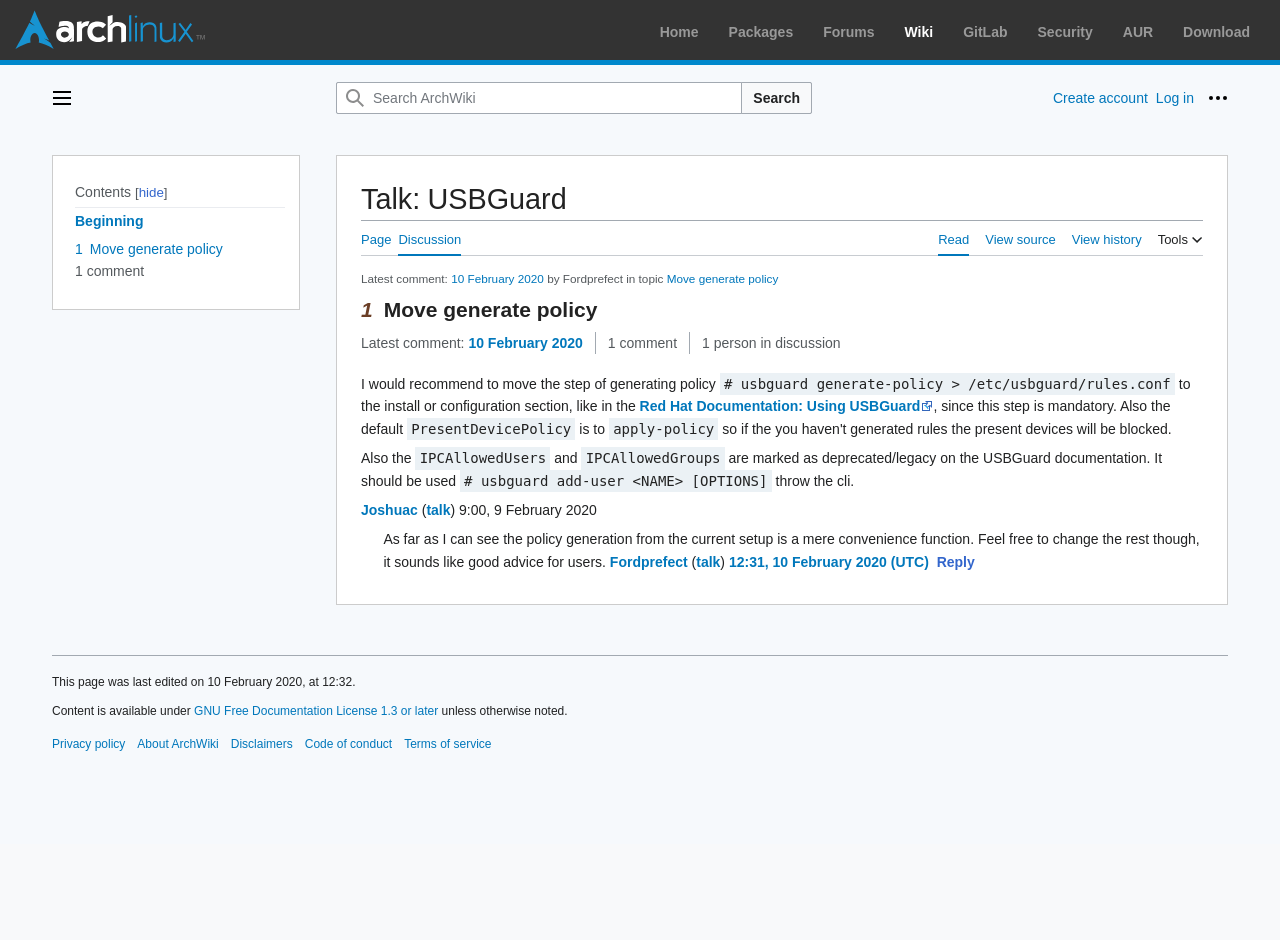Given the description Code of conduct, predict the bounding box coordinates of the UI element. Ensure the coordinates are in the format (top-left x, top-left y, bottom-right x, bottom-right y) and all values are between 0 and 1.

[0.238, 0.784, 0.306, 0.799]